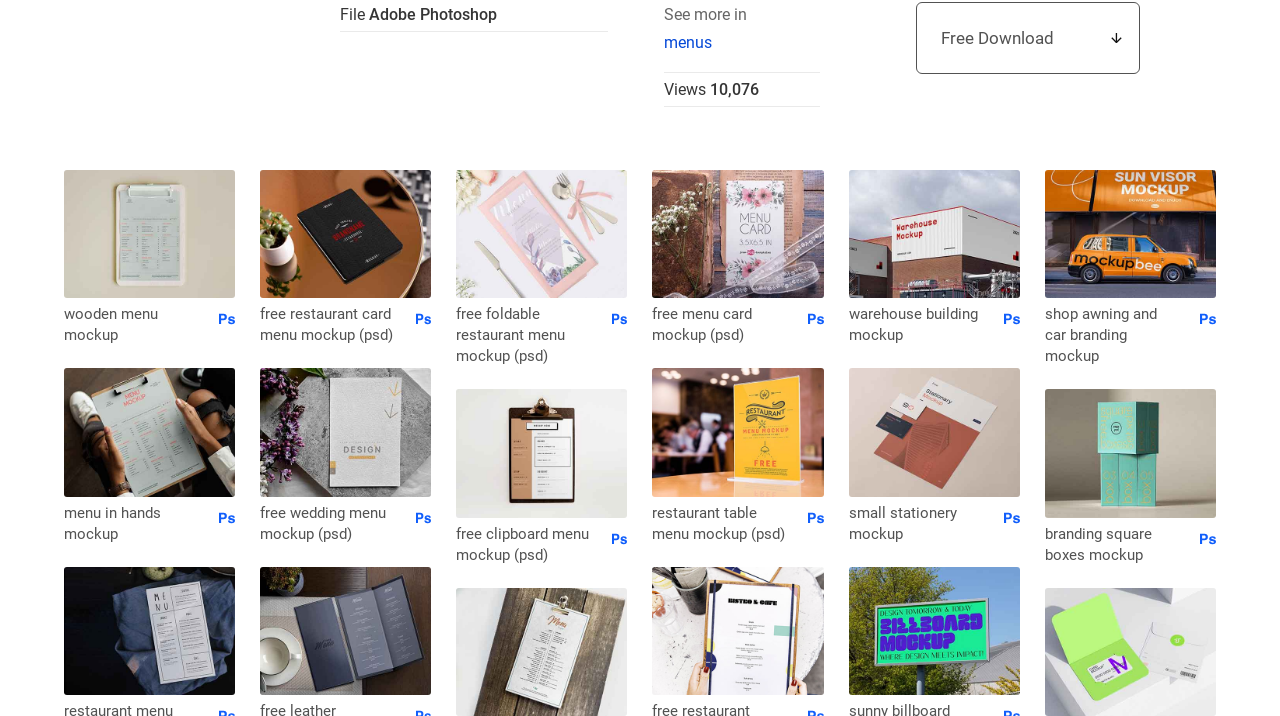Using the given description, provide the bounding box coordinates formatted as (top-left x, top-left y, bottom-right x, bottom-right y), with all values being floating point numbers between 0 and 1. Description: Free Clipboard Menu Mockup (PSD)

[0.356, 0.727, 0.463, 0.793]